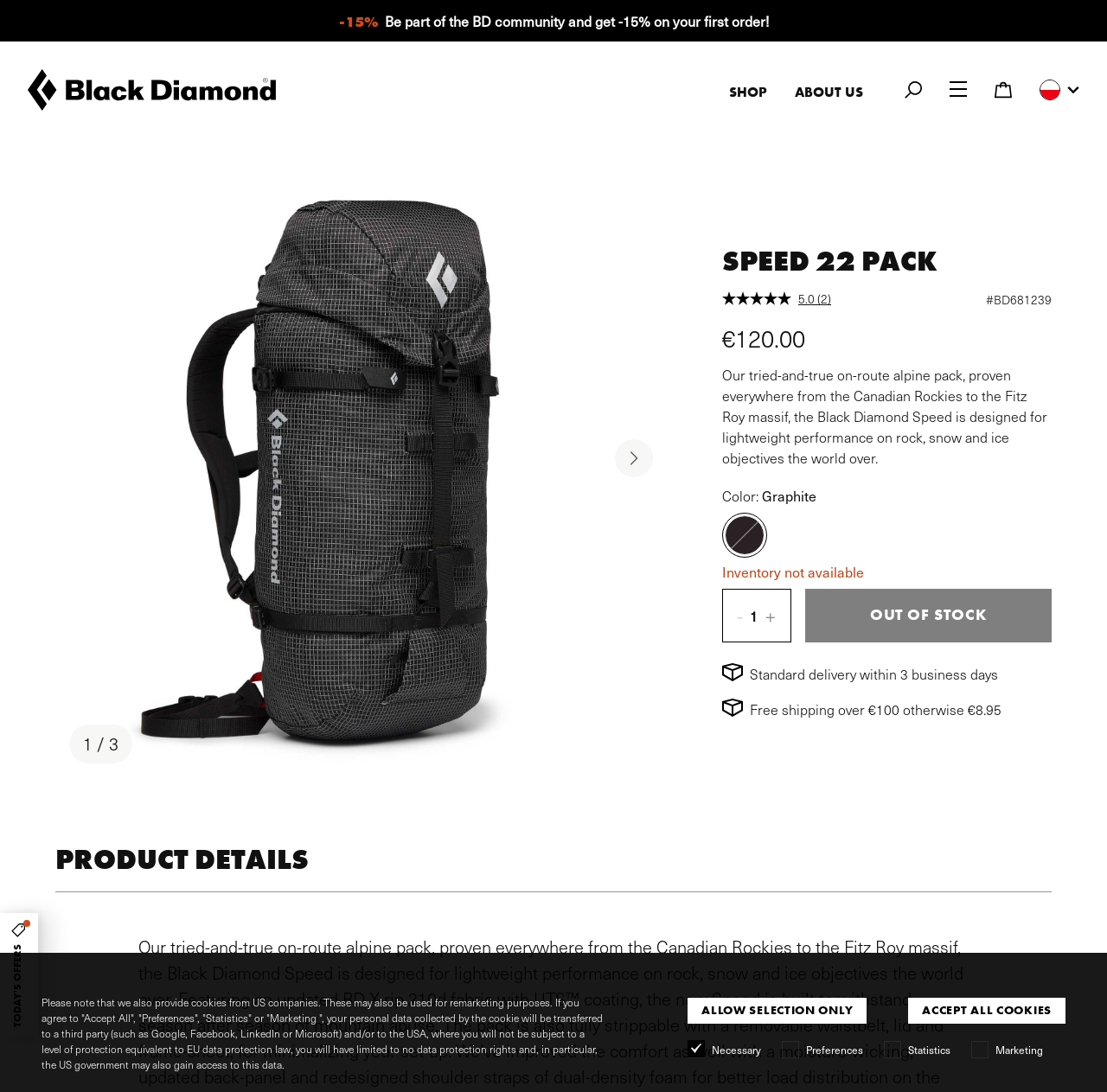Provide a comprehensive description of the webpage.

This webpage is about the Speed 22 Pack, a product from Black Diamond Equipment. At the top left, there is a Black Diamond logo, which is an image, and a link to the Black Diamond website. Next to it, there is a navigation menu with buttons for "SHOP", "ABOUT US", "Search", and "Open Navigation". On the top right, there is a "CART 0" link and a "Change Locale" button.

Below the navigation menu, there is a product image carousel that takes up most of the width of the page. The carousel has previous and next image buttons, and it displays an image of the Speed 22 Pack in Graphite color. Above the image, there is a heading that reads "SPEED 22 PACK", and below it, there is a rating button with 5.0/5 stars and 2 reviews.

To the right of the image, there is a product information section. It displays the price of €120.00, a product description, and a selected color of Graphite, which is currently out of stock. There are also buttons to decrease and increase the quantity, but the decrease button is disabled. The "OUT OF STOCK" button is also disabled.

Below the product information section, there is a section with details about standard delivery and free shipping. Further down, there is a "PRODUCT DETAILS" heading, but it does not seem to have any content below it.

At the very bottom of the page, there is a notice about cookies and data protection, with two buttons to "ALLOW SELECTION ONLY" or "ACCEPT ALL COOKIES".